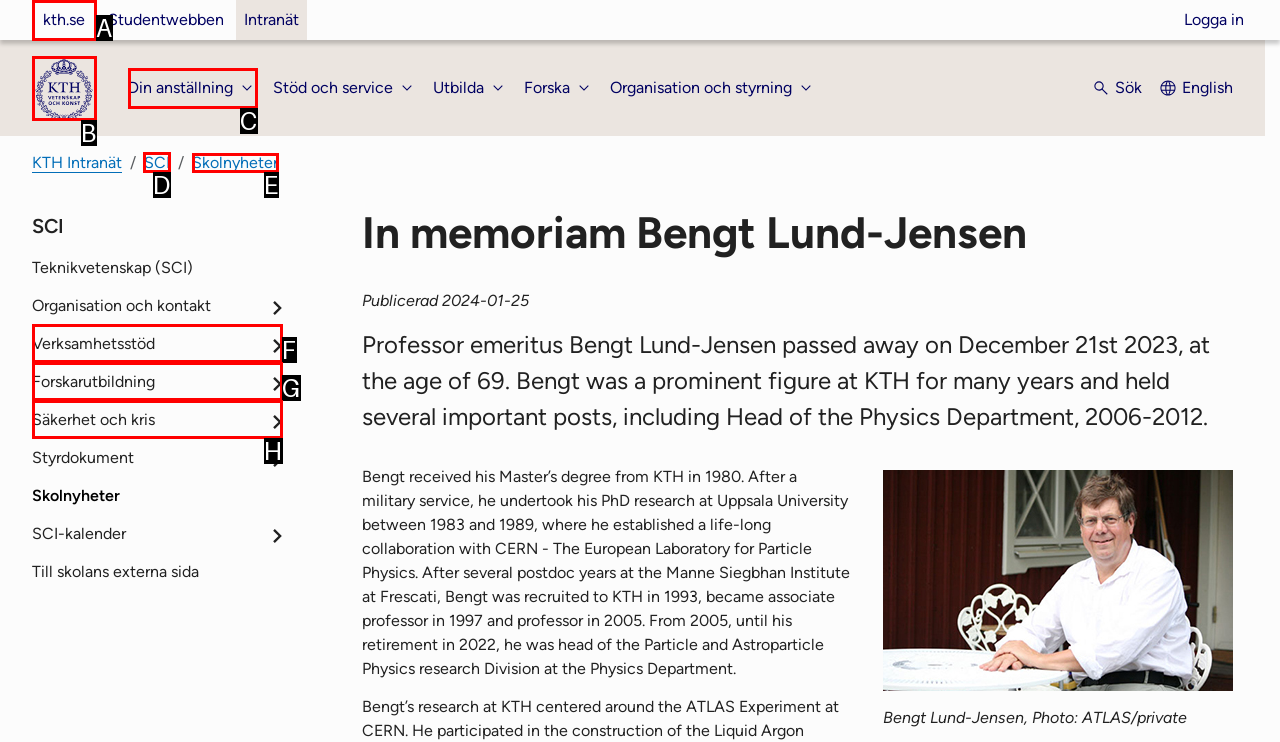Tell me which one HTML element I should click to complete the following task: Go to the 'SCI' page Answer with the option's letter from the given choices directly.

D